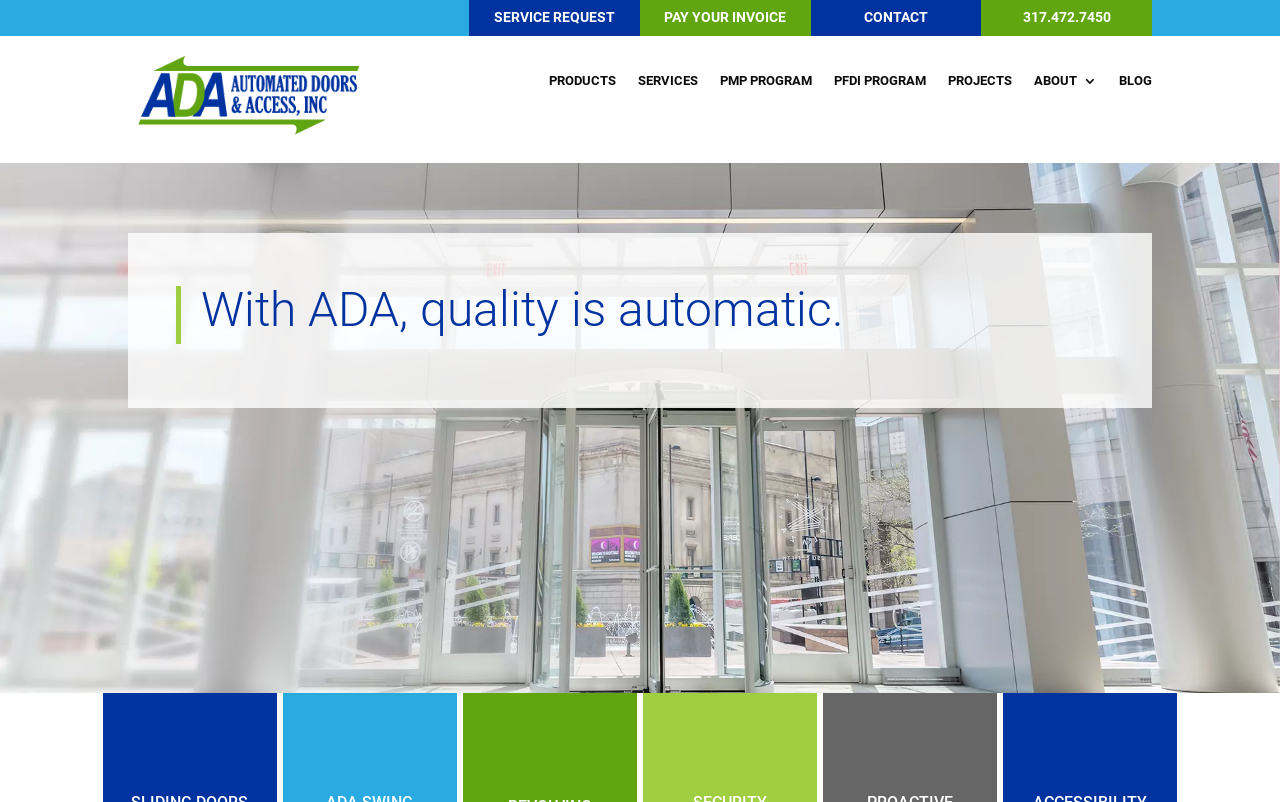Please provide the bounding box coordinates for the element that needs to be clicked to perform the instruction: "Request a service". The coordinates must consist of four float numbers between 0 and 1, formatted as [left, top, right, bottom].

[0.367, 0.0, 0.5, 0.045]